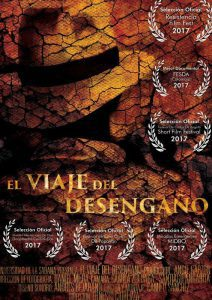Answer the question using only one word or a concise phrase: What is the theme of the documentary?

Disillusionment